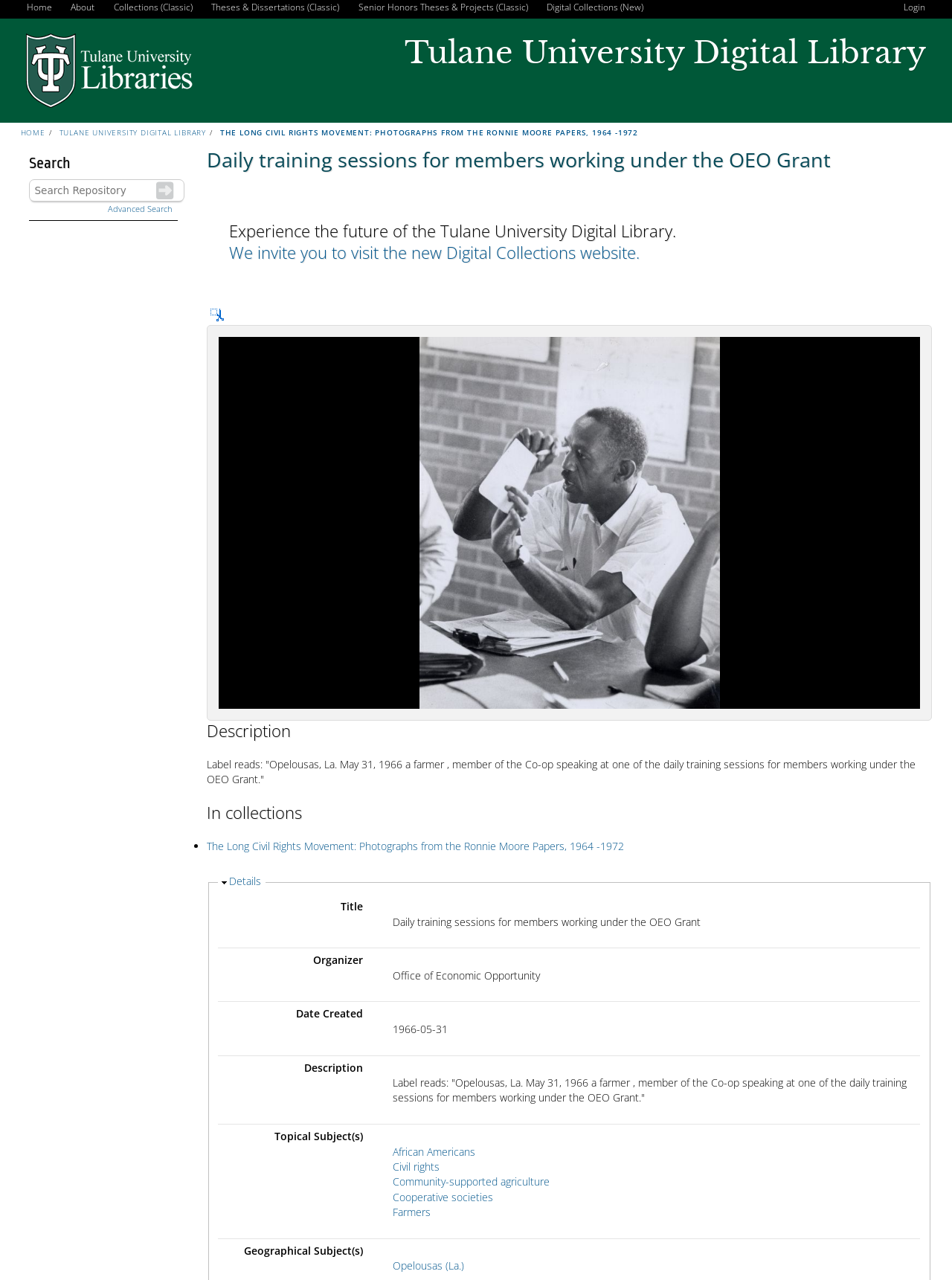From the screenshot, find the bounding box of the UI element matching this description: "African Americans". Supply the bounding box coordinates in the form [left, top, right, bottom], each a float between 0 and 1.

[0.412, 0.894, 0.499, 0.905]